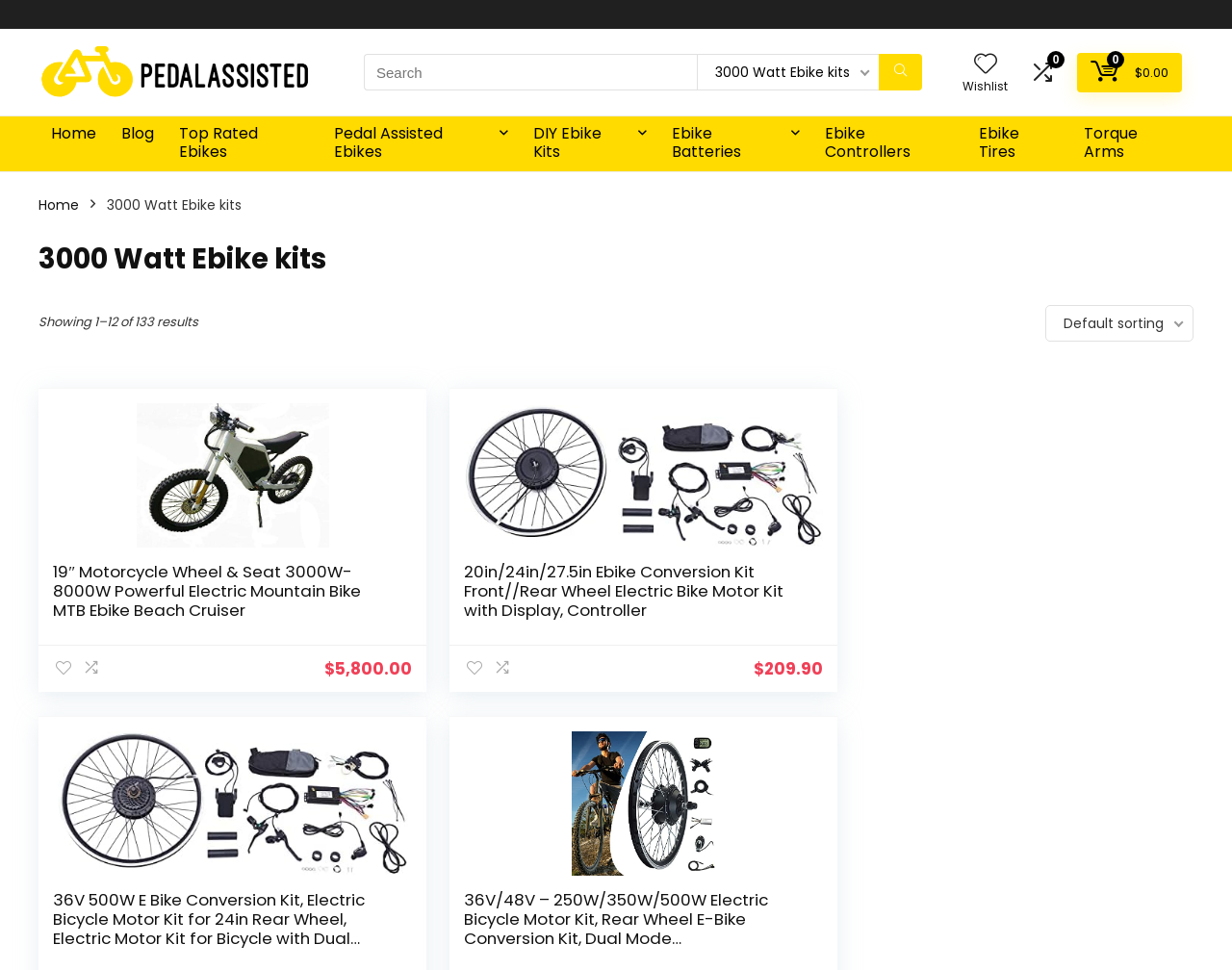What is the function of the button with the text 'Search'?
Refer to the image and answer the question using a single word or phrase.

To search for products